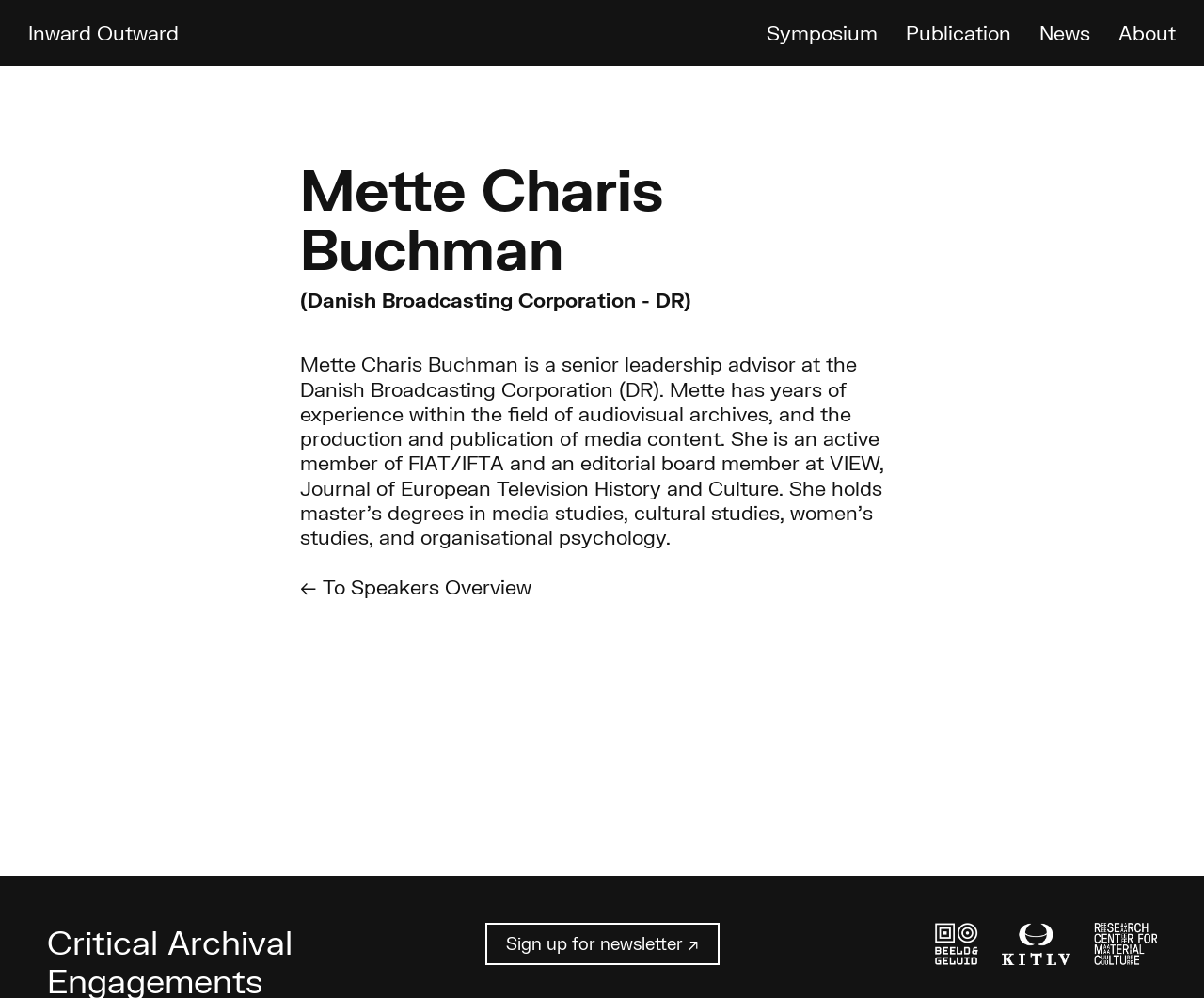What is the text of the webpage's headline?

Mette Charis Buchman